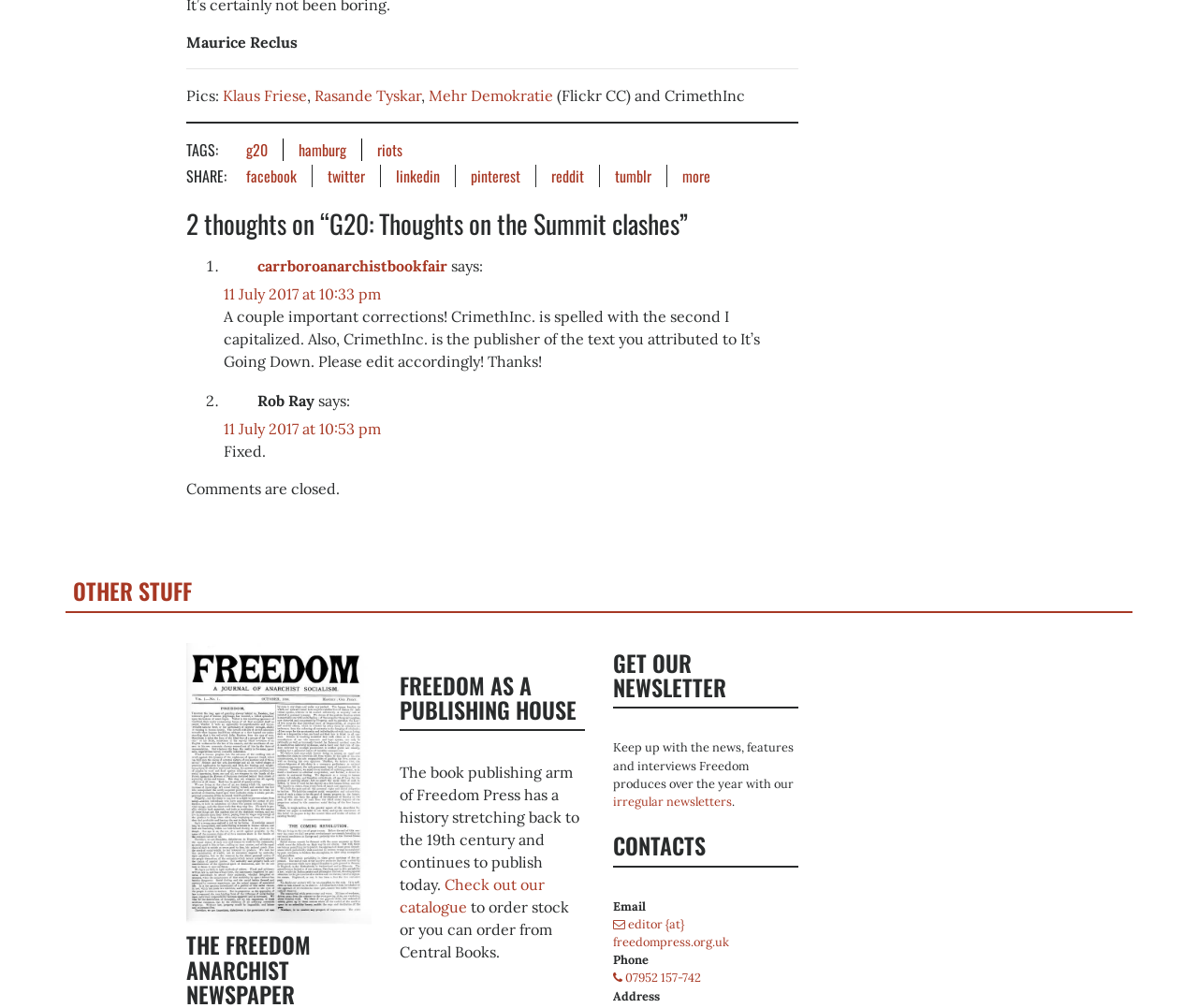Please identify the bounding box coordinates of the element that needs to be clicked to execute the following command: "Click on the link 'Klaus Friese'". Provide the bounding box using four float numbers between 0 and 1, formatted as [left, top, right, bottom].

[0.186, 0.085, 0.256, 0.104]